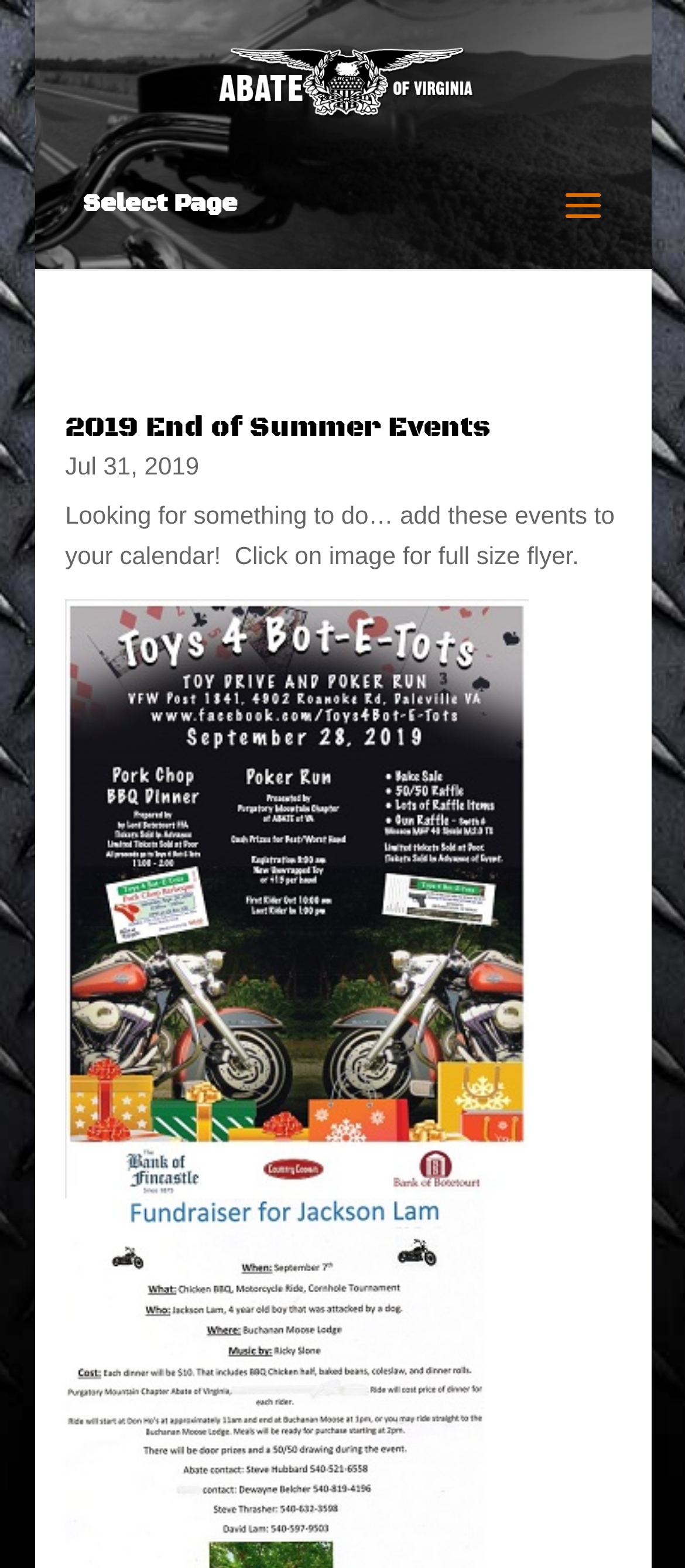What is the date of the '2019 End of Summer Events'?
Using the visual information from the image, give a one-word or short-phrase answer.

Jul 31, 2019